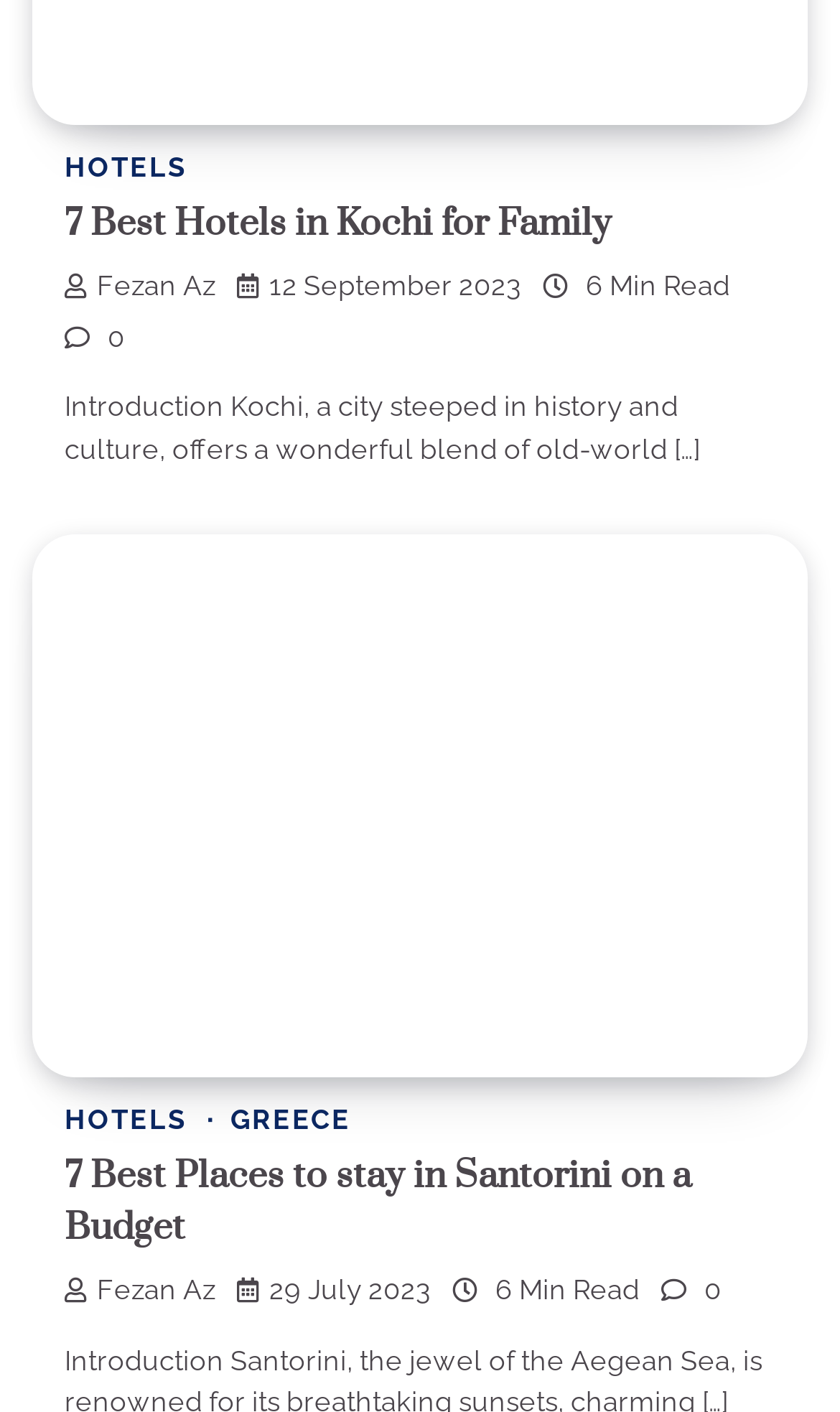Find the bounding box coordinates for the HTML element described as: "Fezan Az". The coordinates should consist of four float values between 0 and 1, i.e., [left, top, right, bottom].

[0.077, 0.902, 0.256, 0.925]